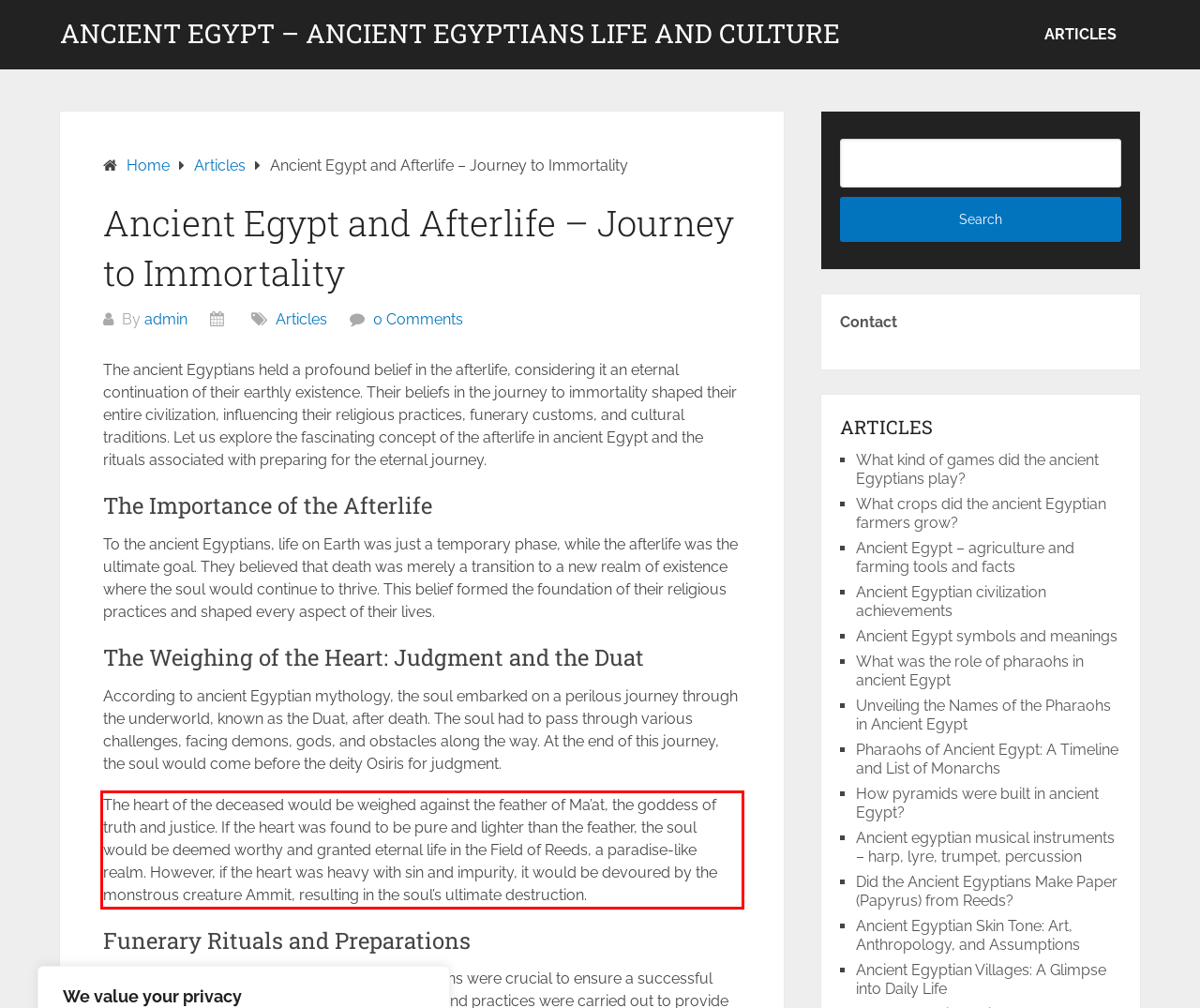From the given screenshot of a webpage, identify the red bounding box and extract the text content within it.

The heart of the deceased would be weighed against the feather of Ma’at, the goddess of truth and justice. If the heart was found to be pure and lighter than the feather, the soul would be deemed worthy and granted eternal life in the Field of Reeds, a paradise-like realm. However, if the heart was heavy with sin and impurity, it would be devoured by the monstrous creature Ammit, resulting in the soul’s ultimate destruction.